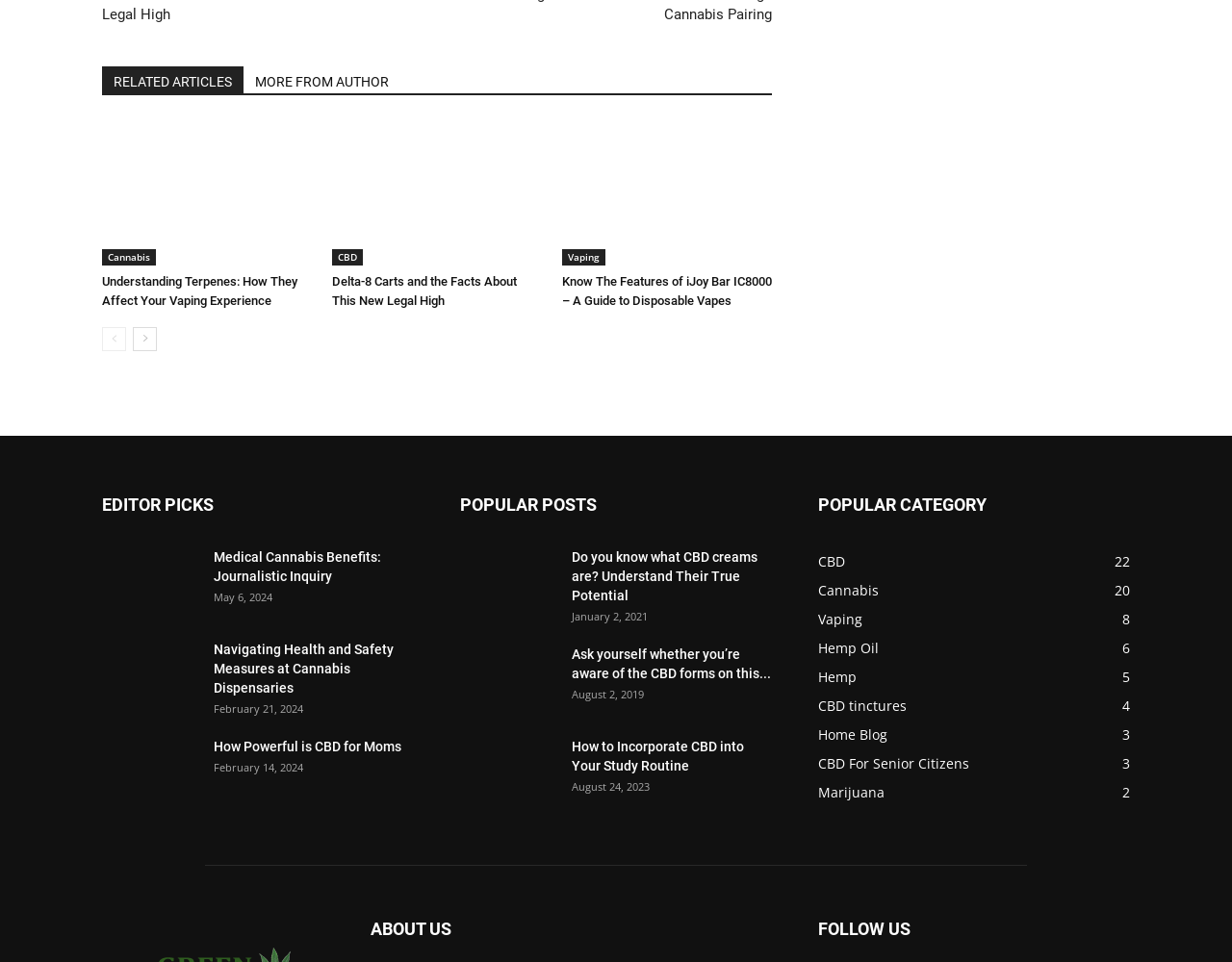Determine the bounding box coordinates for the area that needs to be clicked to fulfill this task: "Explore 'CBD for Moms'". The coordinates must be given as four float numbers between 0 and 1, i.e., [left, top, right, bottom].

[0.083, 0.766, 0.161, 0.836]